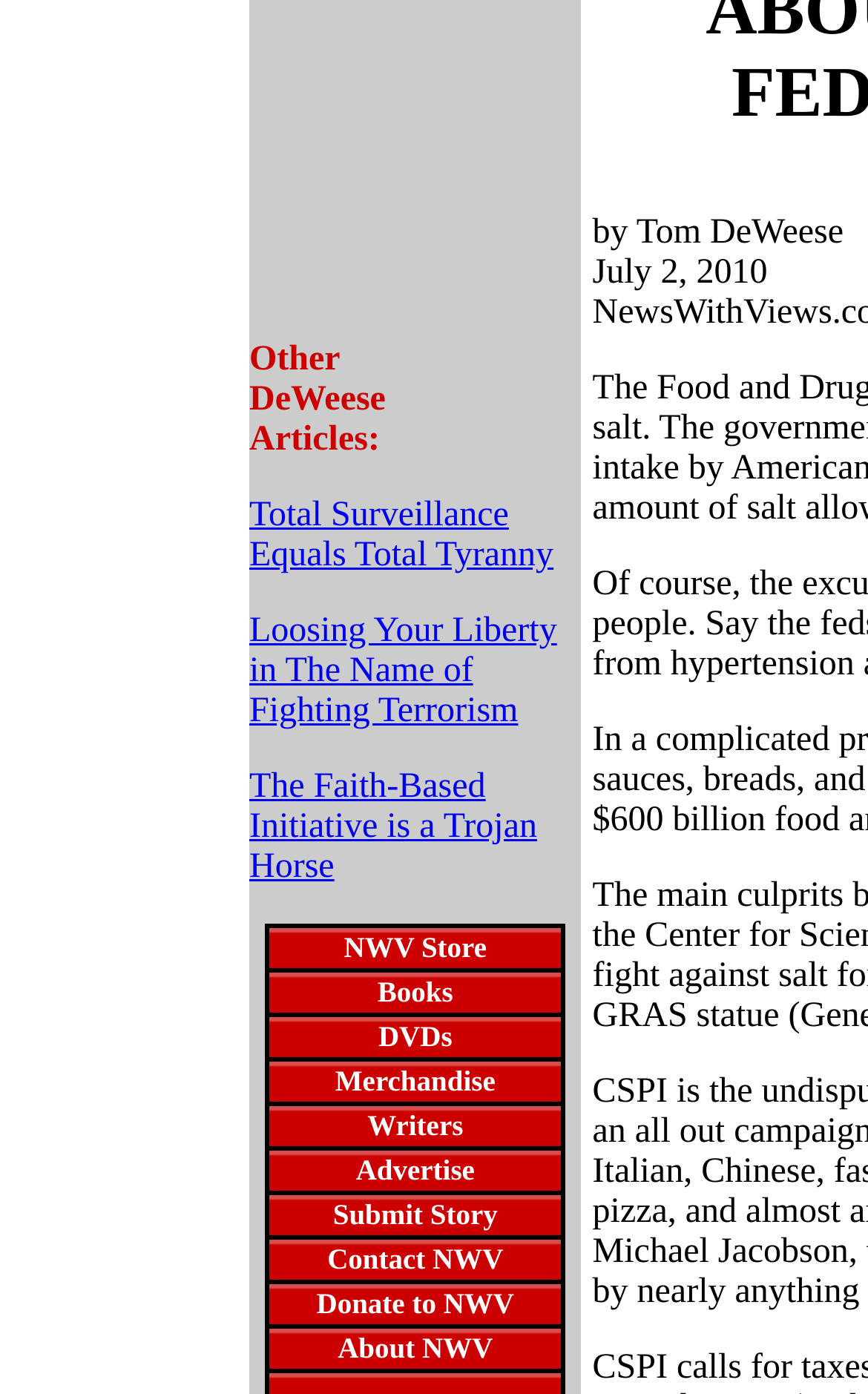Using the provided element description: "Writers", identify the bounding box coordinates. The coordinates should be four floats between 0 and 1 in the order [left, top, right, bottom].

[0.448, 0.765, 0.558, 0.792]